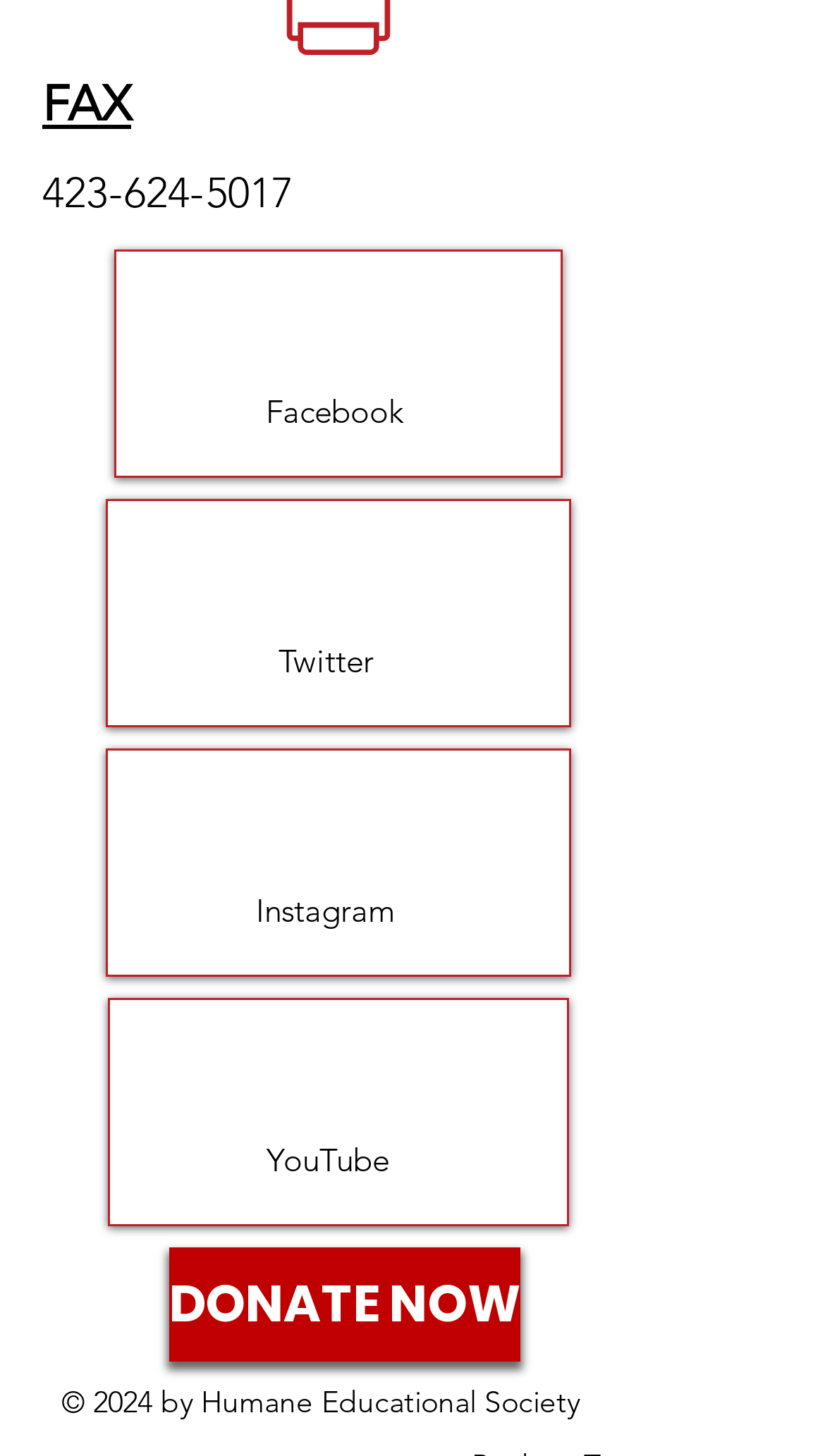Determine the bounding box coordinates of the clickable area required to perform the following instruction: "donate now". The coordinates should be represented as four float numbers between 0 and 1: [left, top, right, bottom].

[0.205, 0.856, 0.631, 0.935]